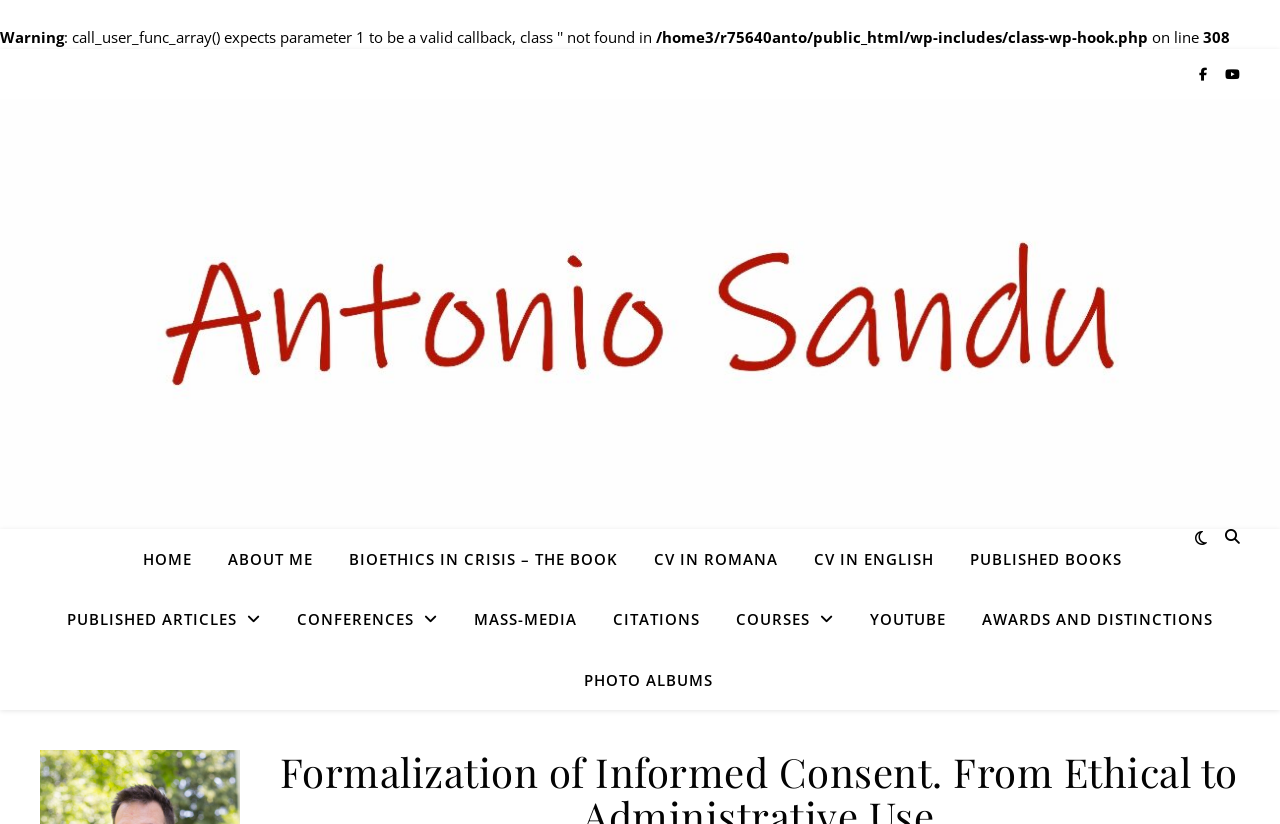Find the bounding box coordinates for the element that must be clicked to complete the instruction: "view published books". The coordinates should be four float numbers between 0 and 1, indicated as [left, top, right, bottom].

[0.745, 0.642, 0.889, 0.715]